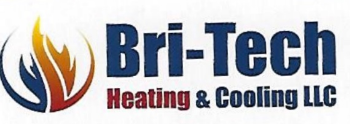Please give a concise answer to this question using a single word or phrase: 
What industry does Bri-Tech operate in?

HVAC